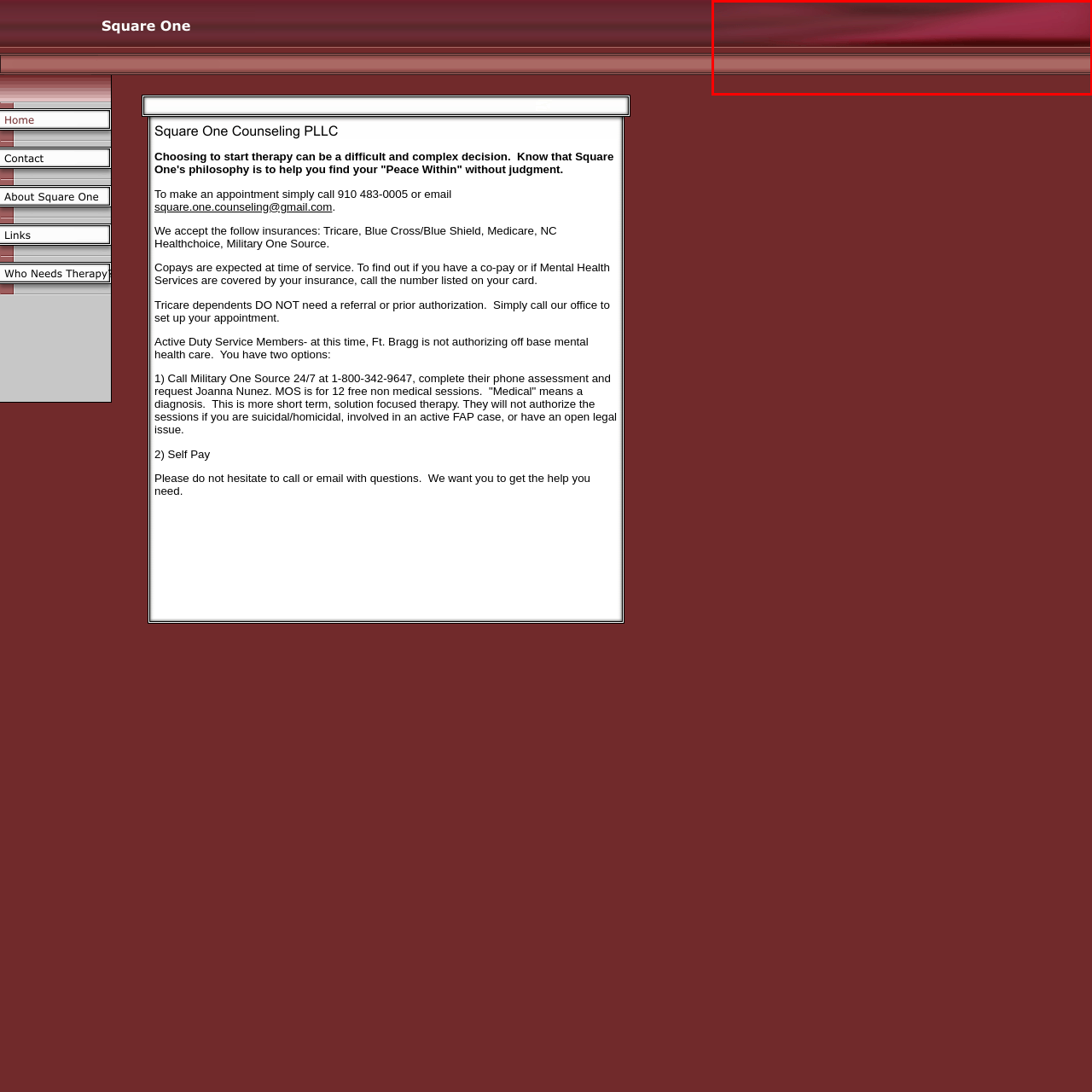Carefully inspect the area of the image highlighted by the red box and deliver a detailed response to the question below, based on your observations: What is the likely purpose of this design?

The caption states that this backdrop appears to be designed for a website, possibly serving as a header or decorative element, indicating that its purpose is to visually enhance the website.